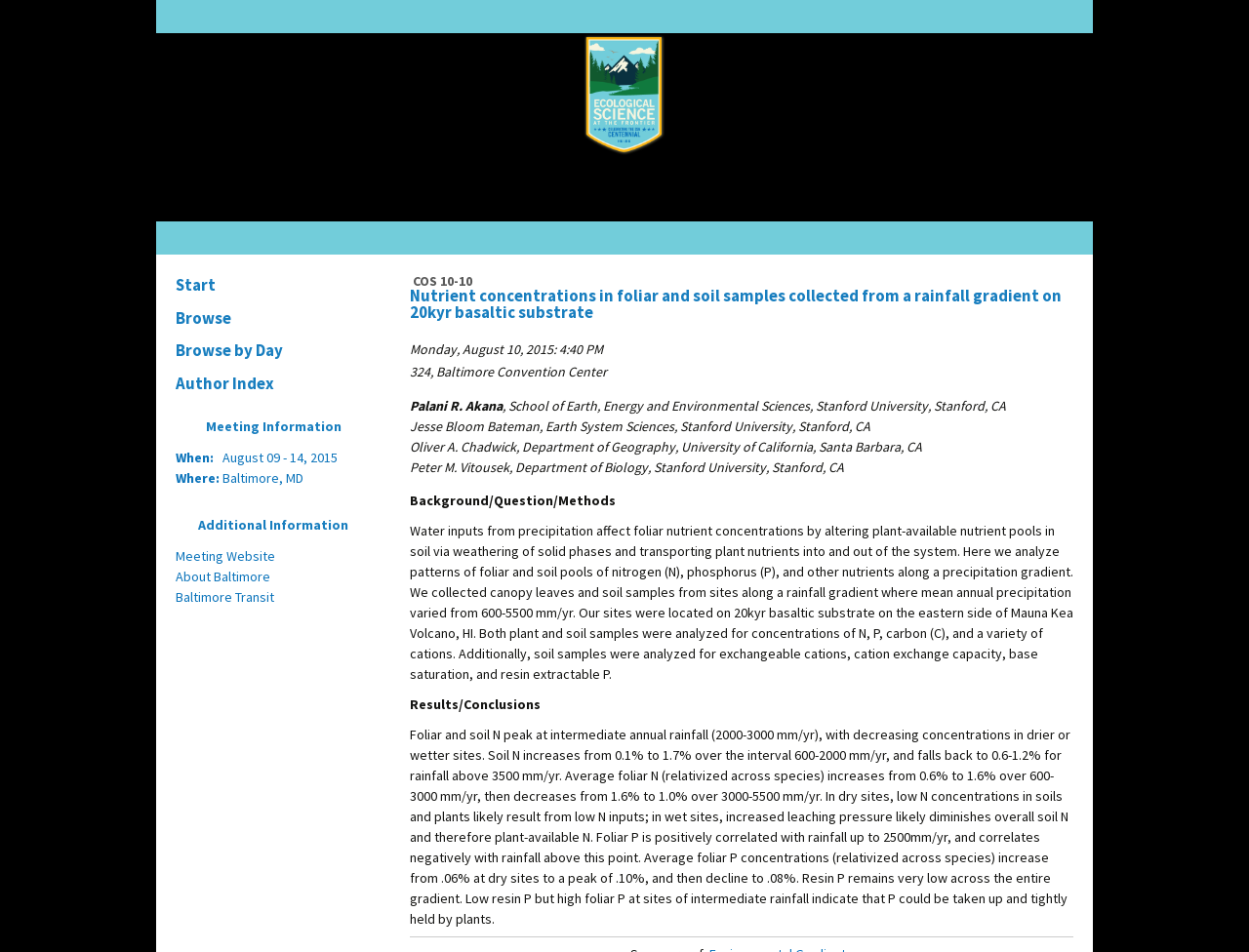Answer in one word or a short phrase: 
What is the date of the presentation?

Monday, August 10, 2015